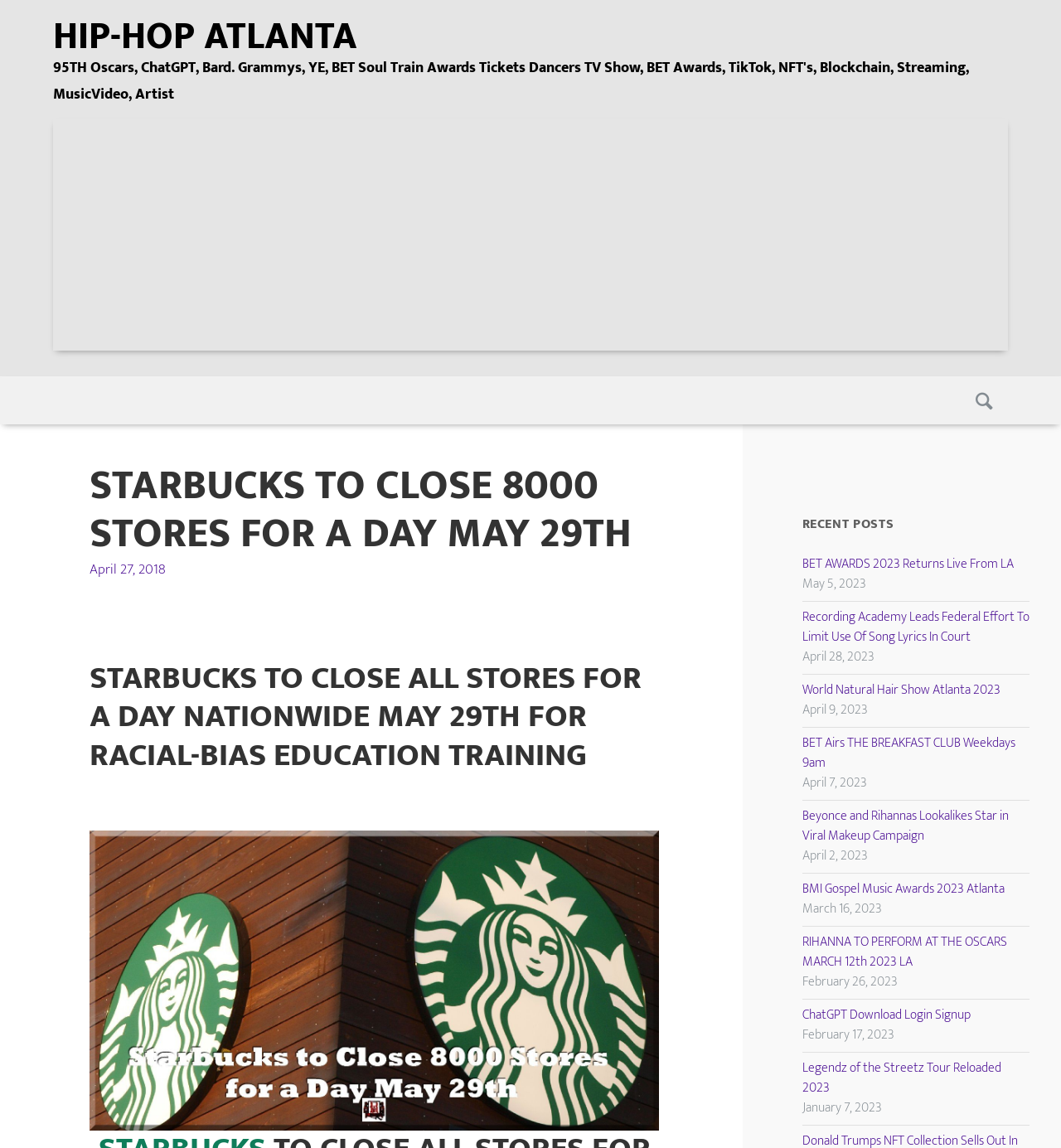Please identify the bounding box coordinates of the element I should click to complete this instruction: 'Click on the 'ACCESSORIES' link'. The coordinates should be given as four float numbers between 0 and 1, like this: [left, top, right, bottom].

None